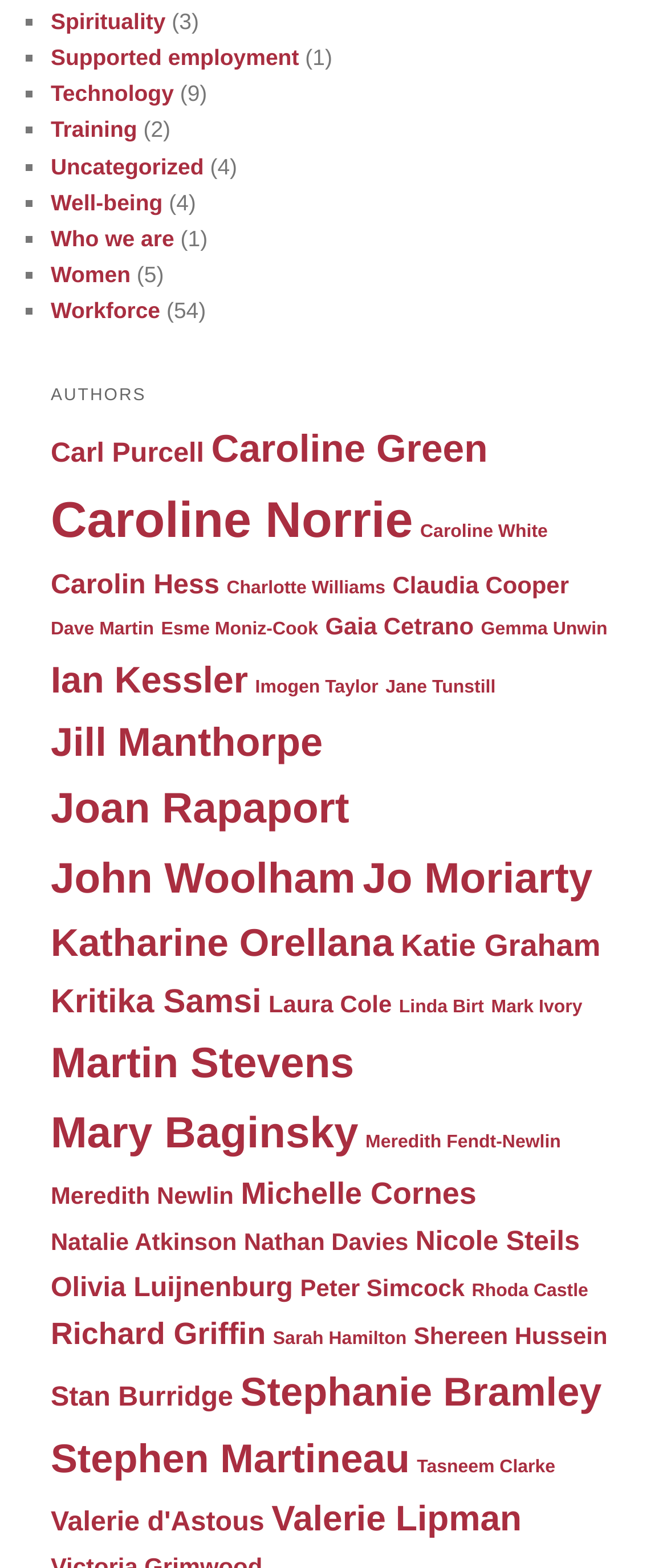Locate the UI element that matches the description Who we are in the webpage screenshot. Return the bounding box coordinates in the format (top-left x, top-left y, bottom-right x, bottom-right y), with values ranging from 0 to 1.

[0.076, 0.144, 0.261, 0.16]